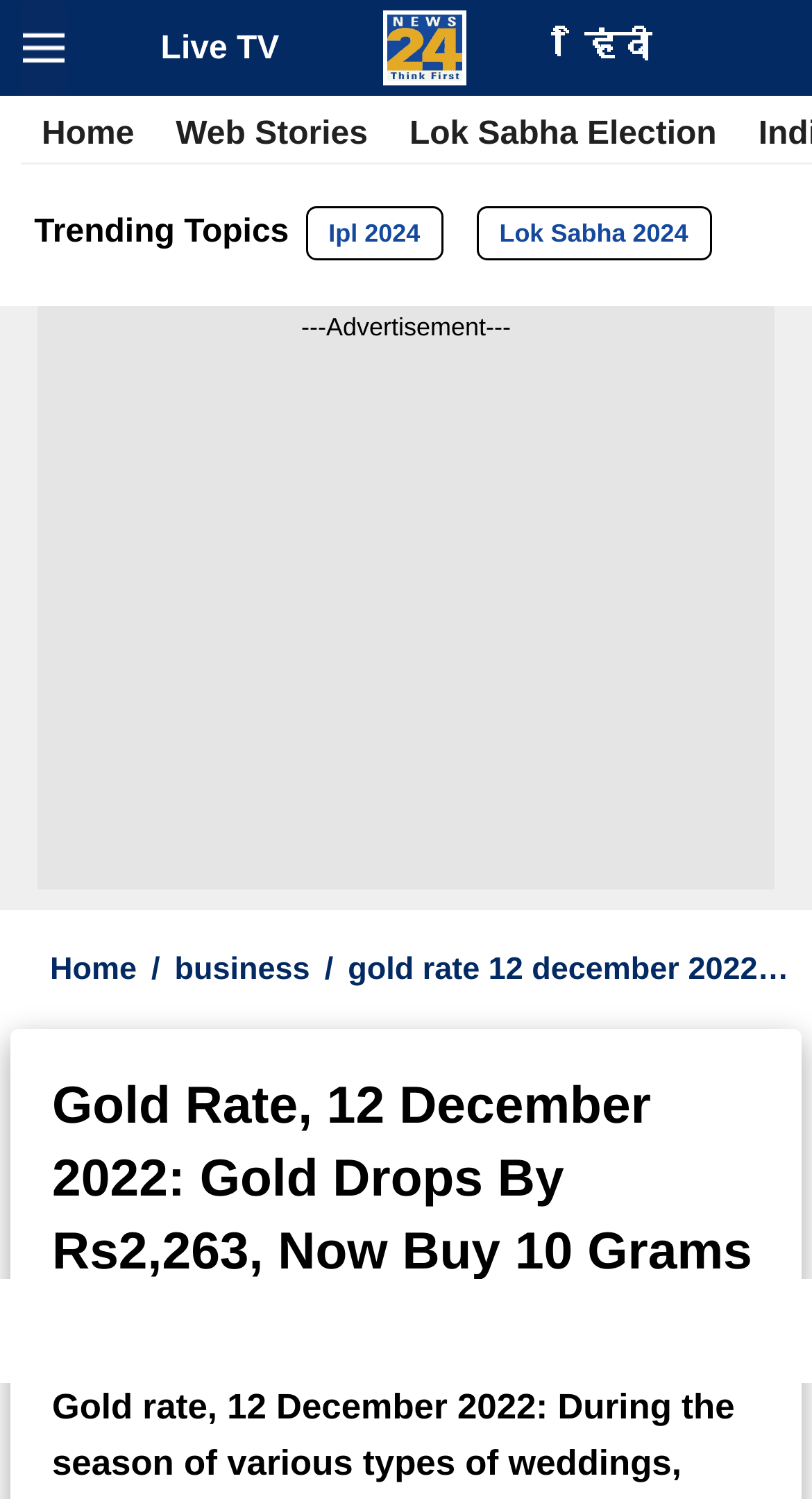Please determine the bounding box coordinates for the UI element described as: "Lok Sabha 2024".

[0.587, 0.138, 0.876, 0.174]